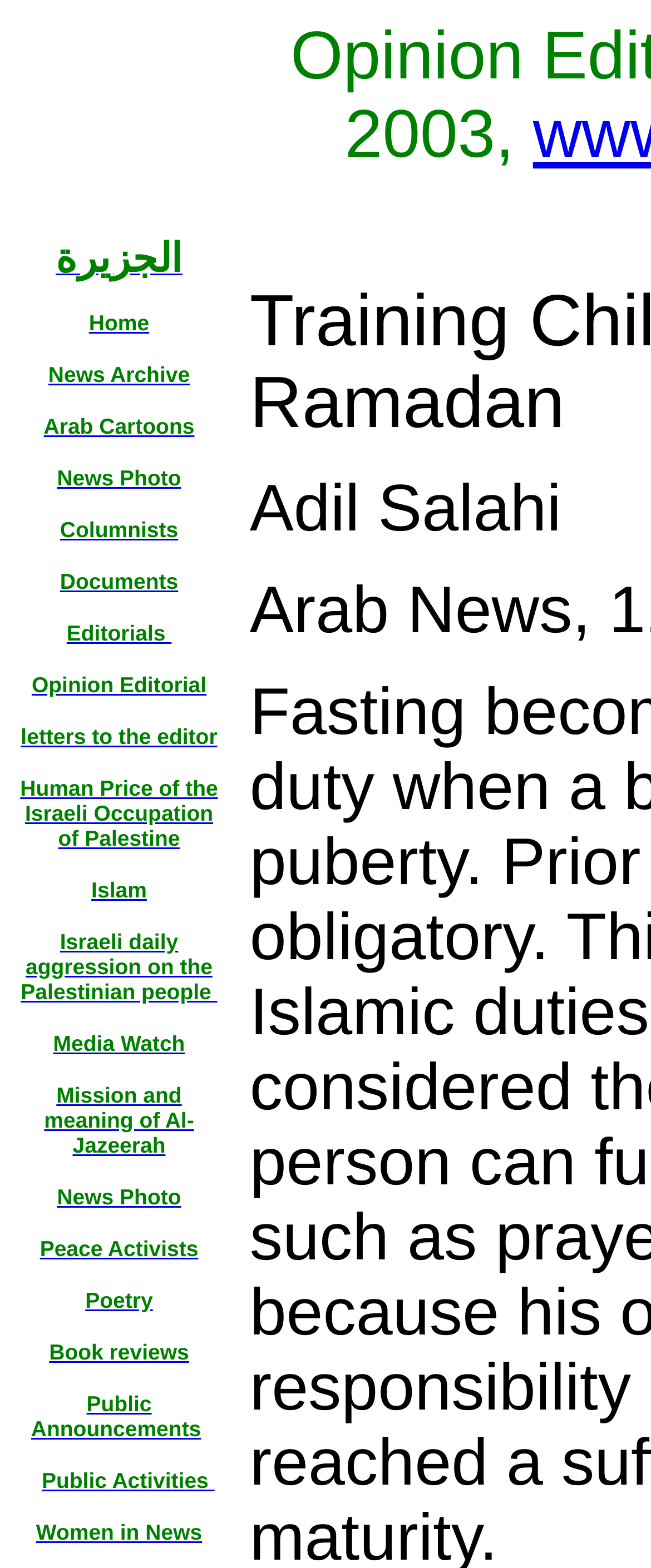How many links are there in the top section of the webpage?
Based on the image, respond with a single word or phrase.

12